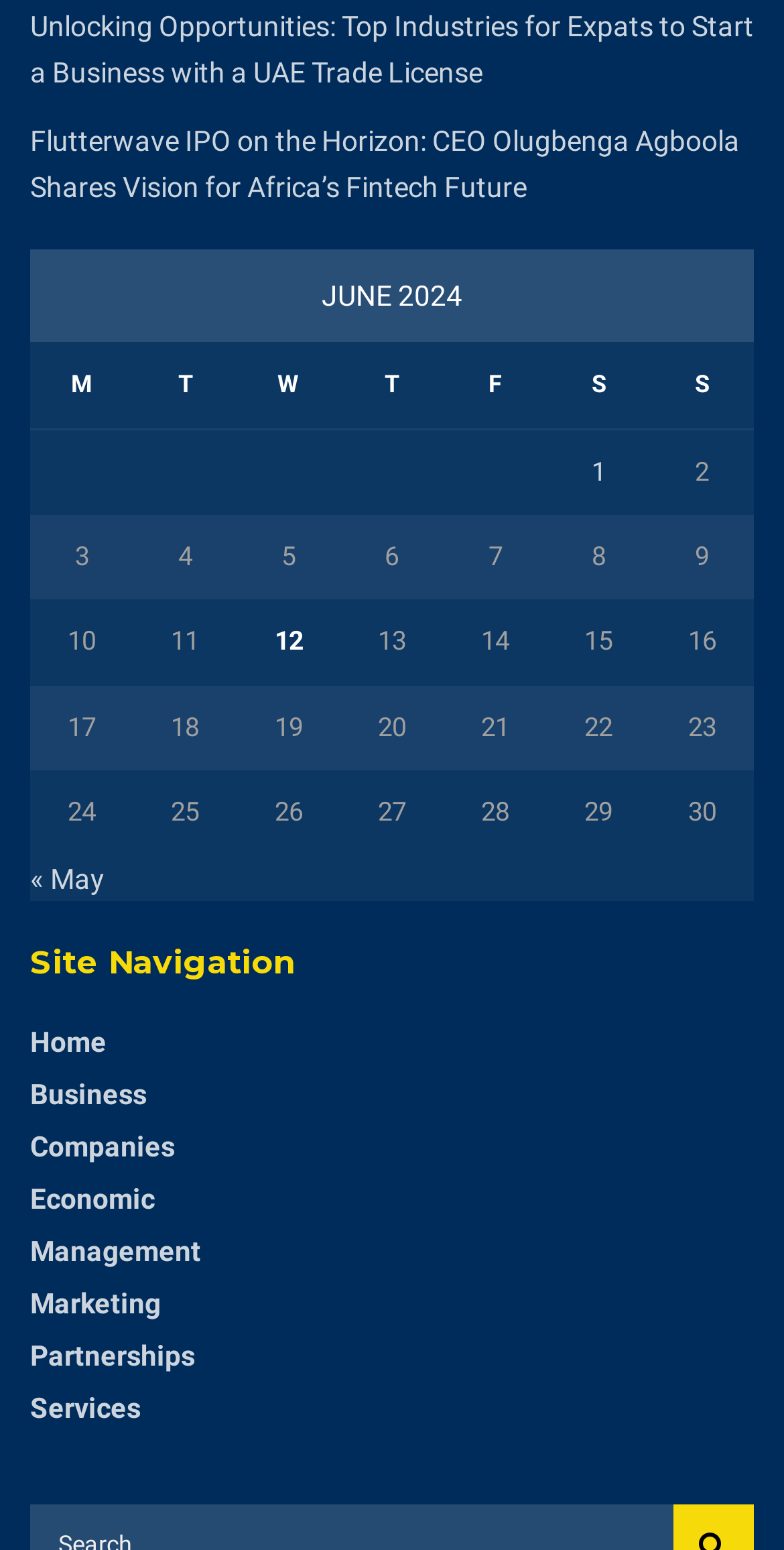Please identify the coordinates of the bounding box that should be clicked to fulfill this instruction: "Visit WordPress.org".

None